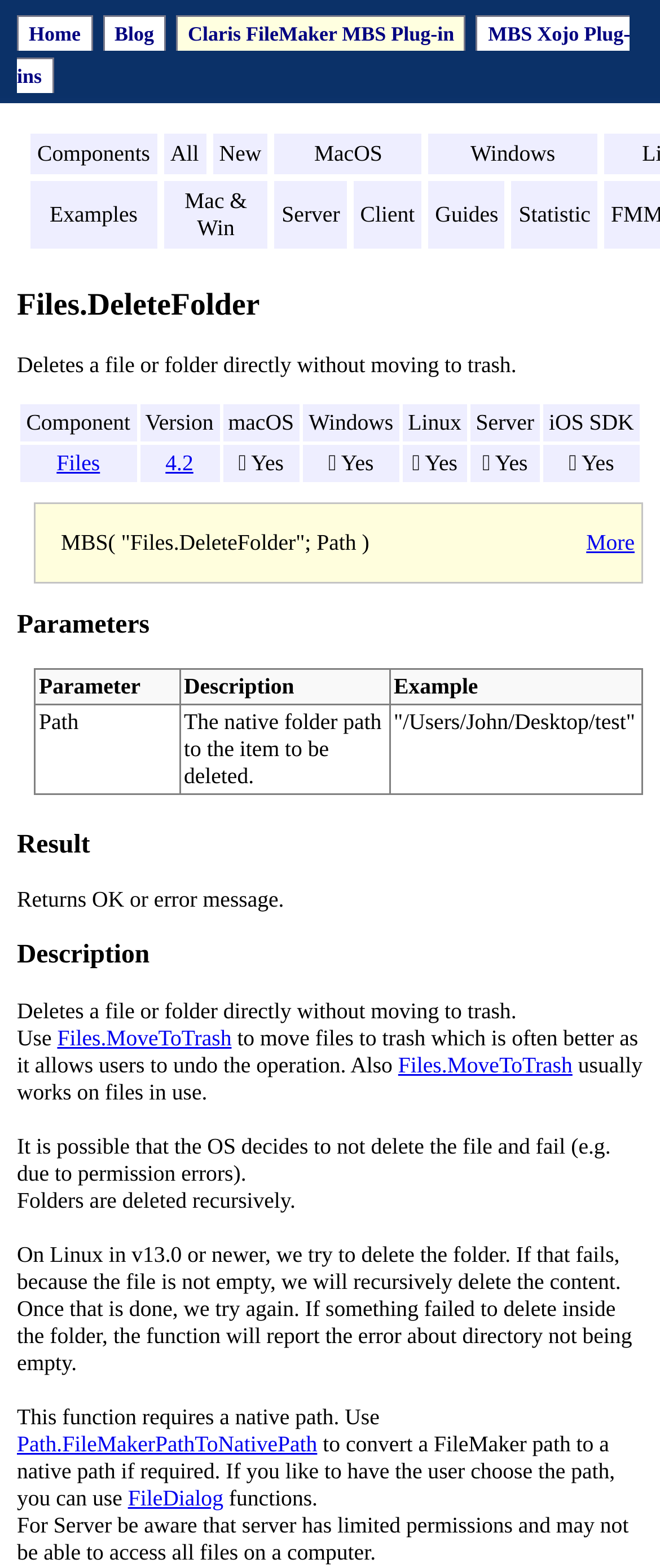Illustrate the webpage thoroughly, mentioning all important details.

The webpage is about the Monkeybread Software MBS FileMaker Plugin, specifically the Files.DeleteFolder function. At the top, there are four links: Home, Blog, Claris FileMaker MBS Plug-in, and MBS Xojo Plug-ins. Below these links, there is a grid with several grid cells, each containing a link to a different component, such as Components, All, New, MacOS, Windows, Examples, Mac & Win, Server, Client, Guides, and Statistic.

The main content of the page is divided into several sections. The first section is headed "Files.DeleteFolder" and provides a brief description of the function, which deletes a file or folder directly without moving to trash. Below this, there is a table with several rows, each containing information about a different component, including the component name, version, and platform availability.

The next section is headed "Parameters" and contains a table with three columns: Parameter, Description, and Example. The table lists the parameters required for the Files.DeleteFolder function, along with their descriptions and examples.

The following section is headed "Result" and explains that the function returns OK or an error message. The "Description" section provides more detailed information about the function, including its usage and limitations. There are also several links to related functions, such as Files.MoveToTrash, and notes about the function's behavior on different platforms.

At the bottom of the page, there are several static text blocks that provide additional information about the function, including its behavior on Linux, the importance of using native paths, and the limitations of the function when used on a server.